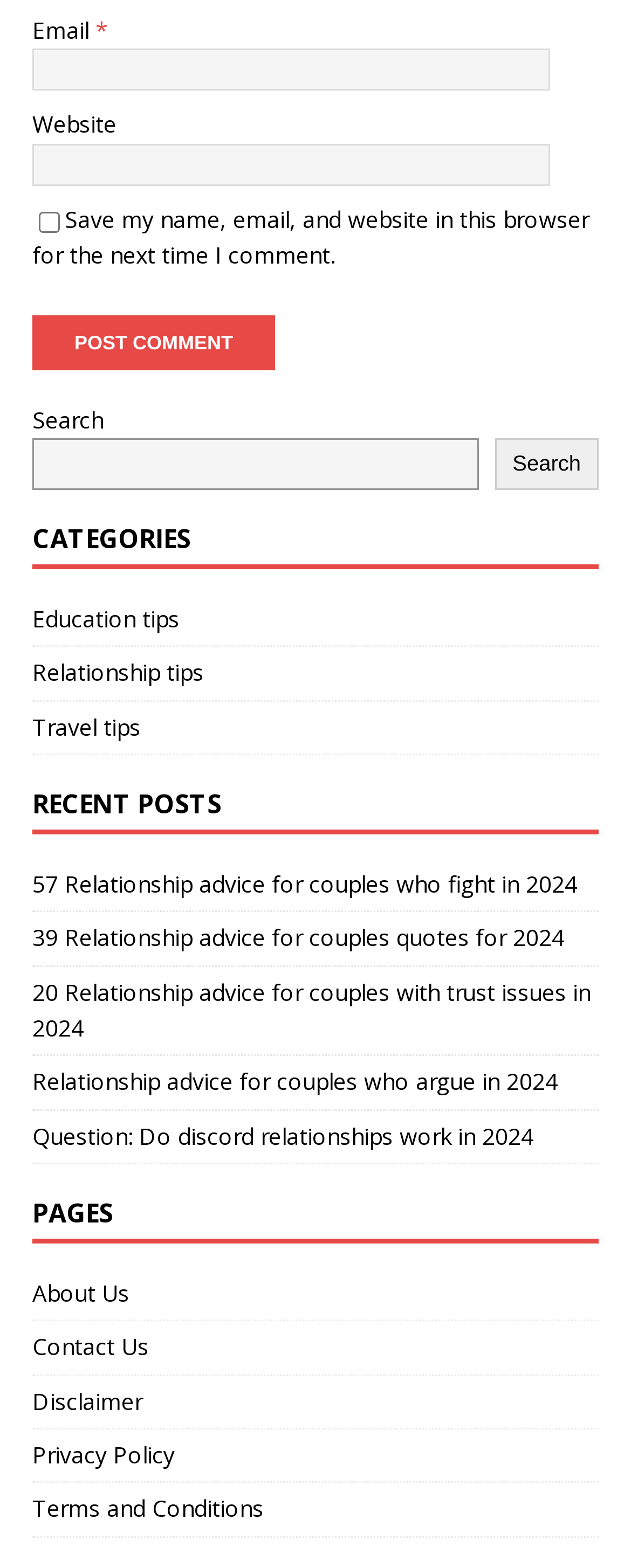What is the purpose of the checkbox?
Can you offer a detailed and complete answer to this question?

The checkbox is labeled 'Save my name, email, and website in this browser for the next time I comment.' This suggests that its purpose is to save the user's comment information for future use.